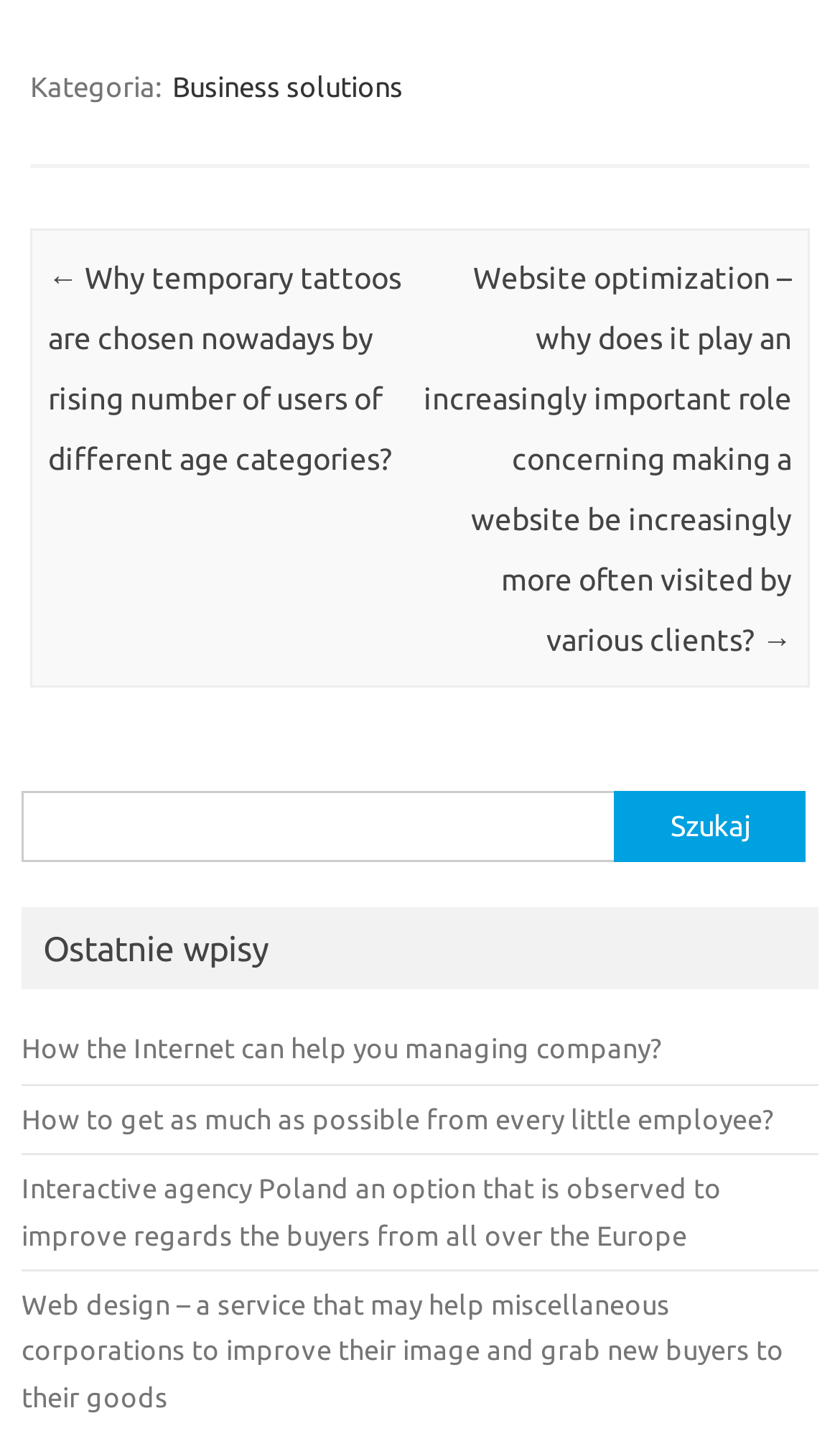Provide the bounding box coordinates of the section that needs to be clicked to accomplish the following instruction: "Browse 'Website optimization – why does it play an increasingly important role concerning making a website be increasingly more often visited by various clients?'."

[0.505, 0.182, 0.943, 0.459]